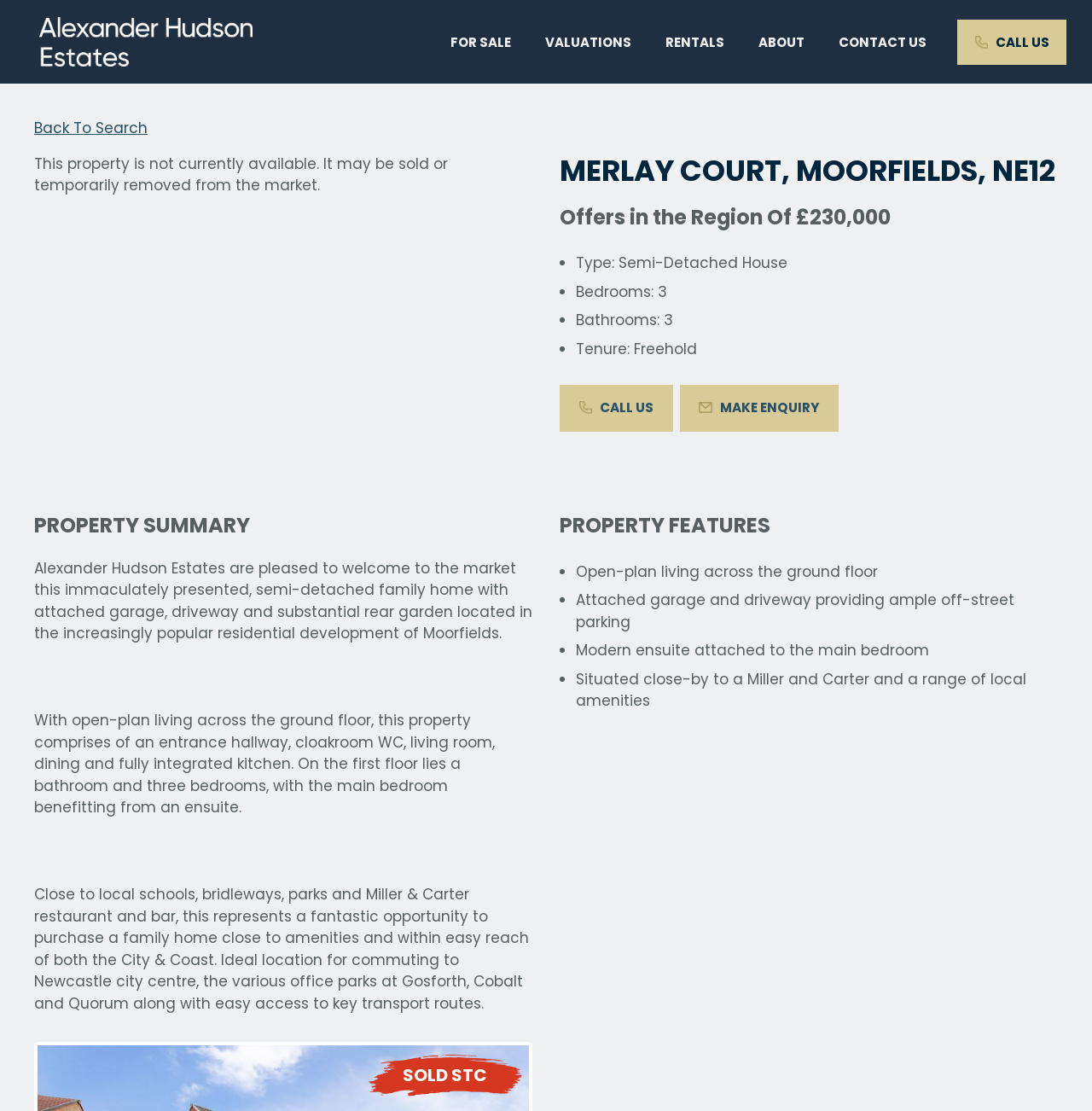Please answer the following query using a single word or phrase: 
How many bedrooms does the property have?

3